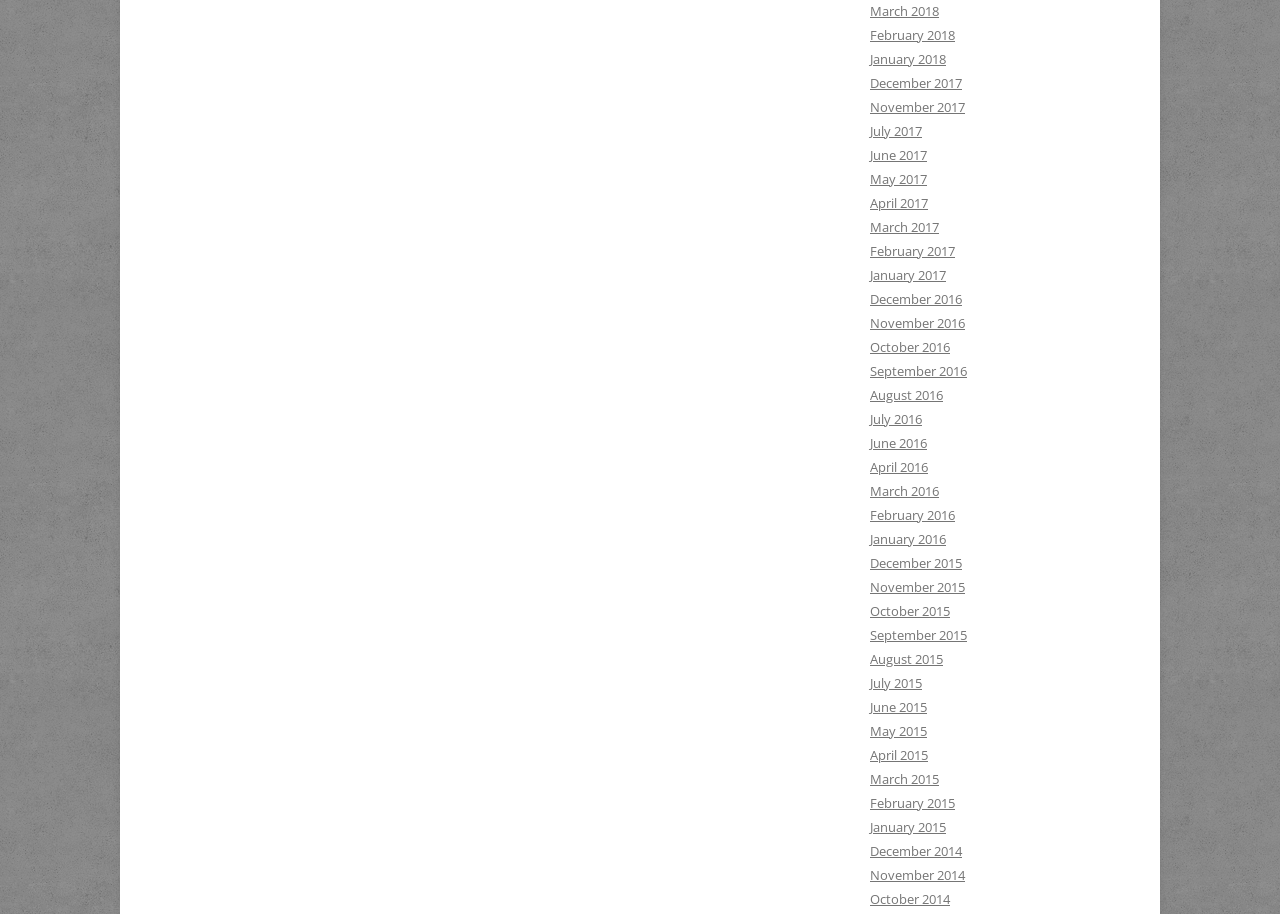What is the latest month listed?
Using the image as a reference, give an elaborate response to the question.

I looked at the list of links and found that the latest month listed is March 2018, which is the first link from the top.